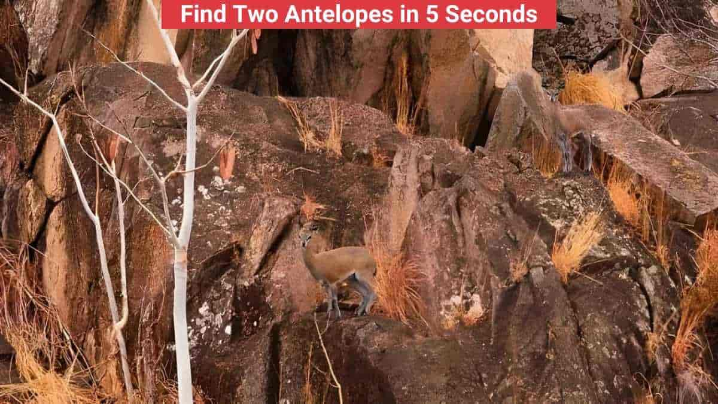What is the purpose of the image?
Using the image, give a concise answer in the form of a single word or short phrase.

Optical illusion challenge